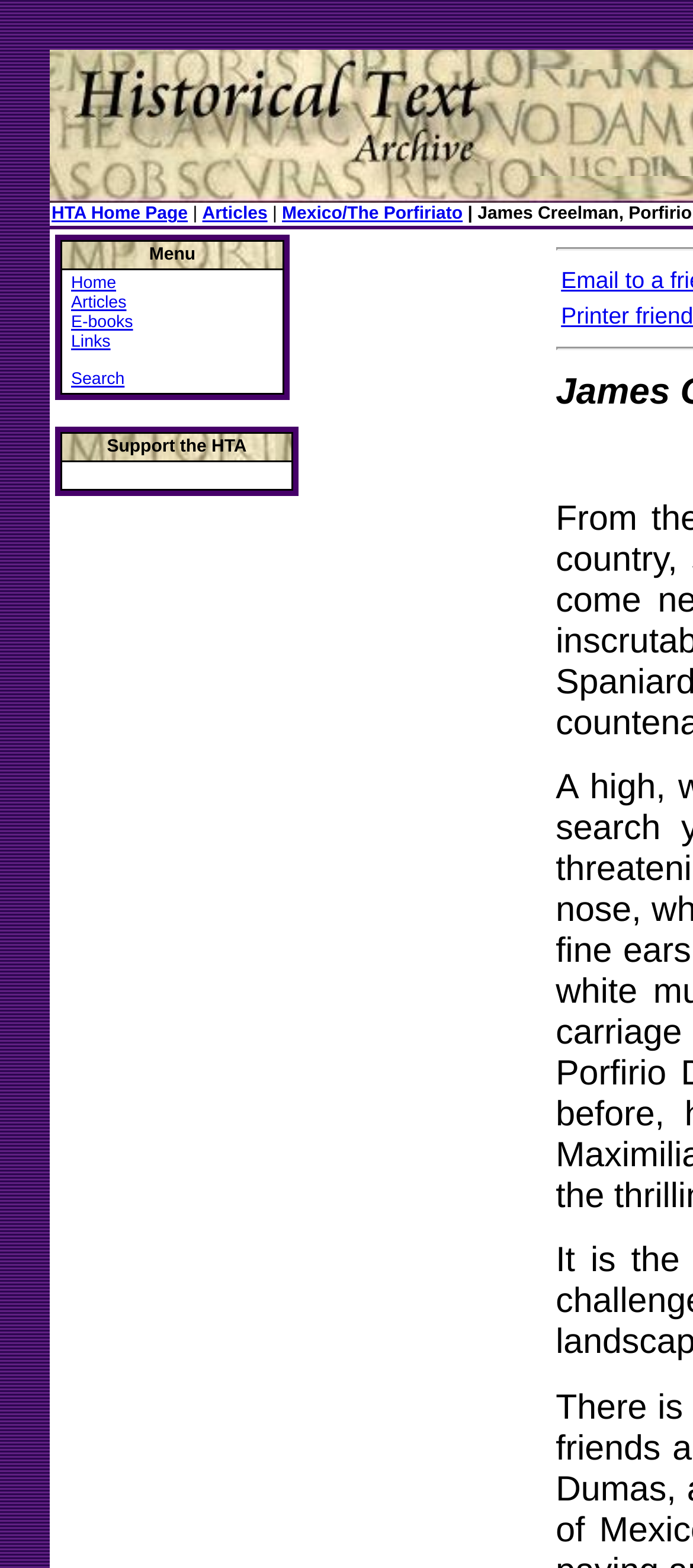Please find the bounding box coordinates (top-left x, top-left y, bottom-right x, bottom-right y) in the screenshot for the UI element described as follows: Industrial Services & Equipment

None